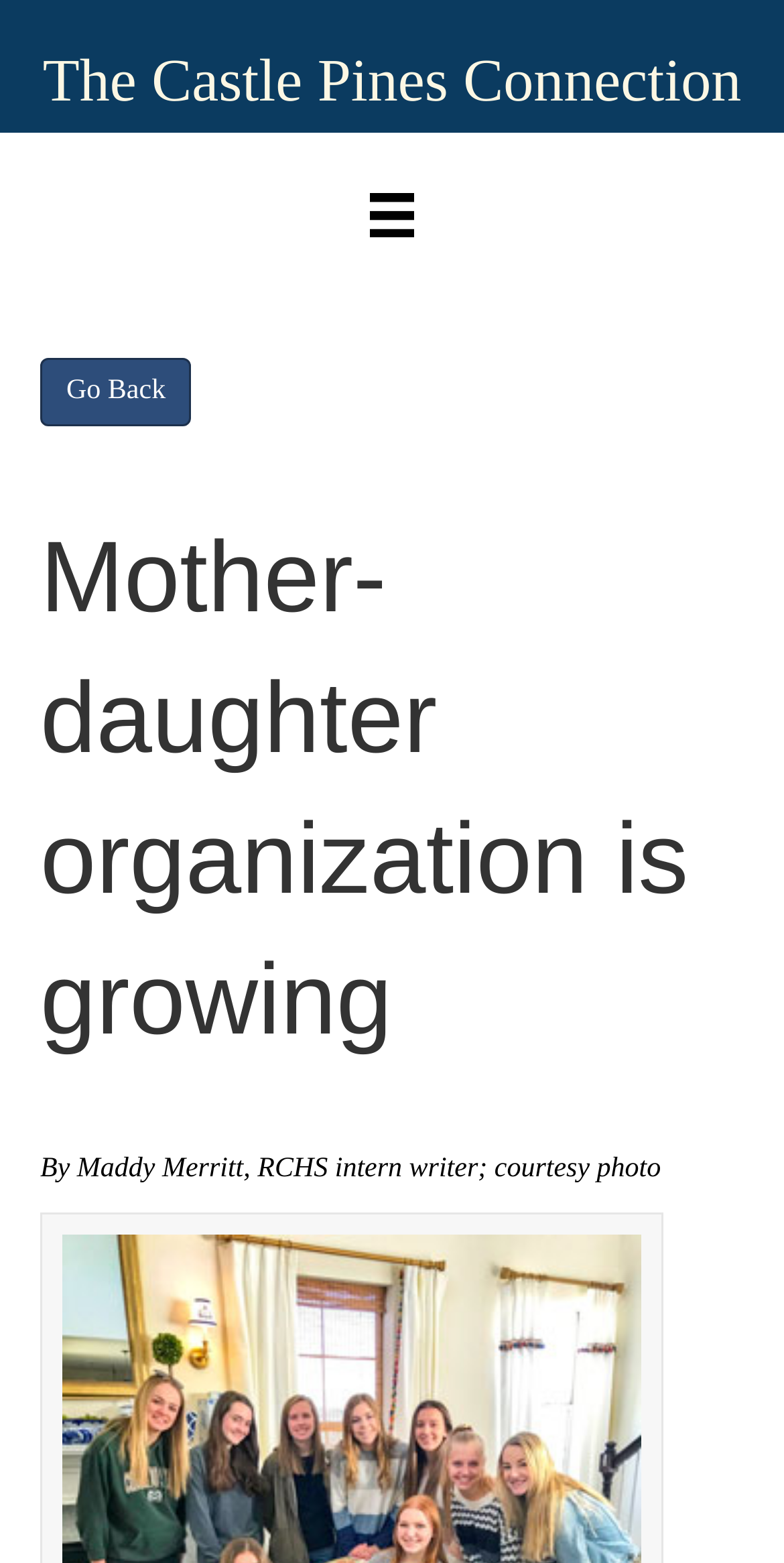Bounding box coordinates should be in the format (top-left x, top-left y, bottom-right x, bottom-right y) and all values should be floating point numbers between 0 and 1. Determine the bounding box coordinate for the UI element described as: aria-label="Menu"

[0.446, 0.111, 0.554, 0.152]